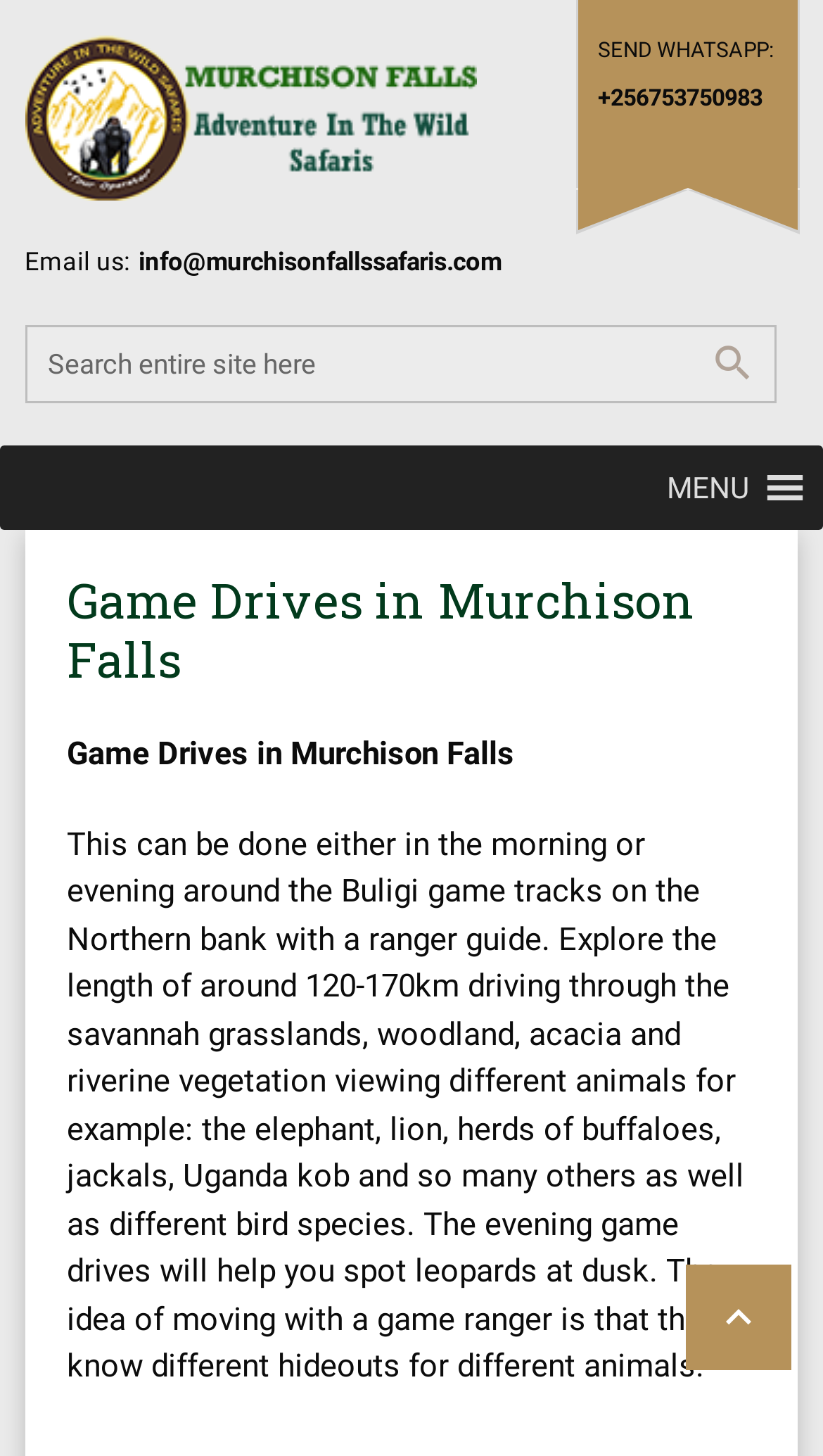Given the description: "aria-label="prev-page"", determine the bounding box coordinates of the UI element. The coordinates should be formatted as four float numbers between 0 and 1, [left, top, right, bottom].

None